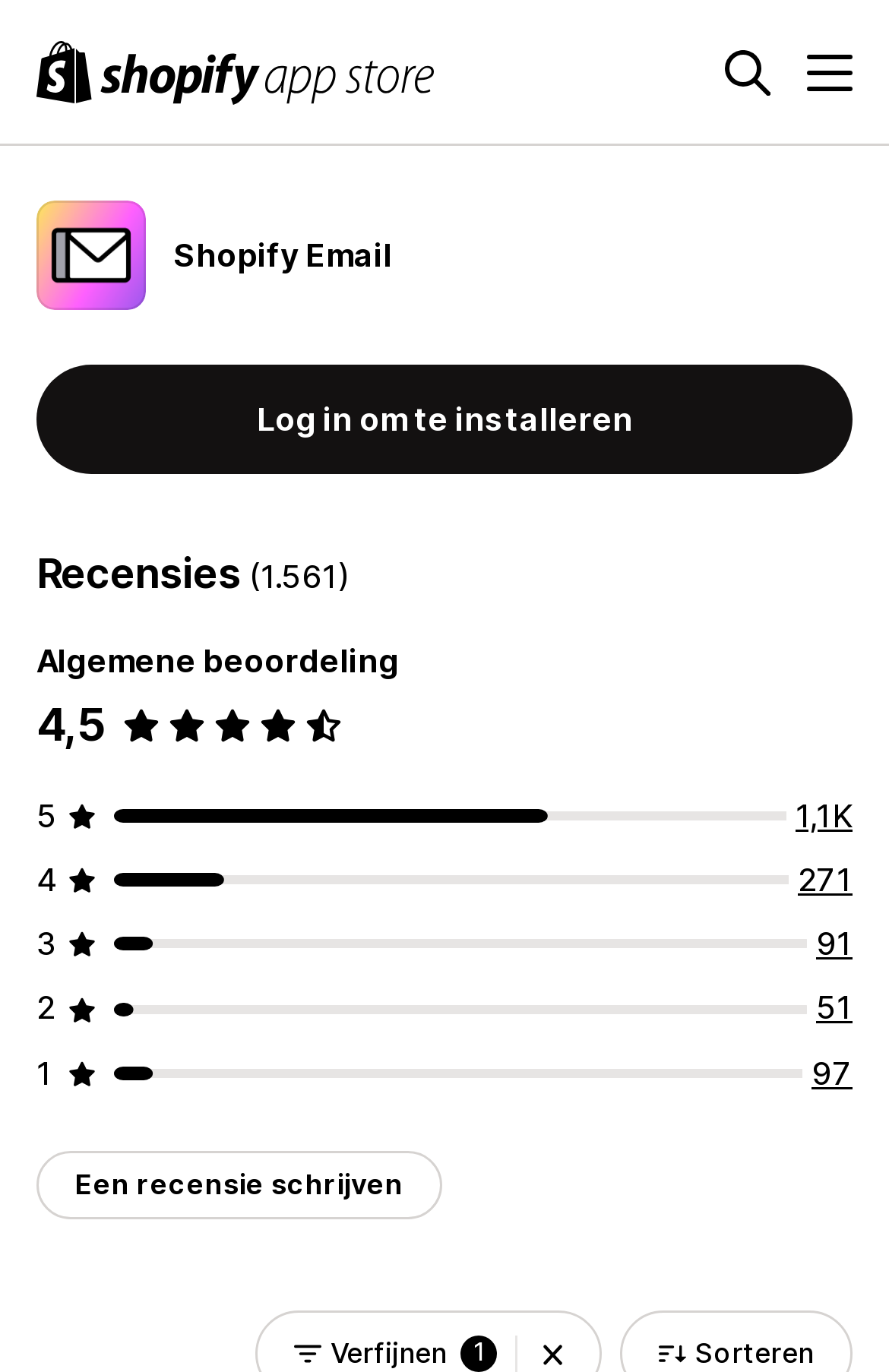Identify the bounding box coordinates for the UI element described as follows: Log in om te installeren. Use the format (top-left x, top-left y, bottom-right x, bottom-right y) and ensure all values are floating point numbers between 0 and 1.

[0.041, 0.266, 0.959, 0.346]